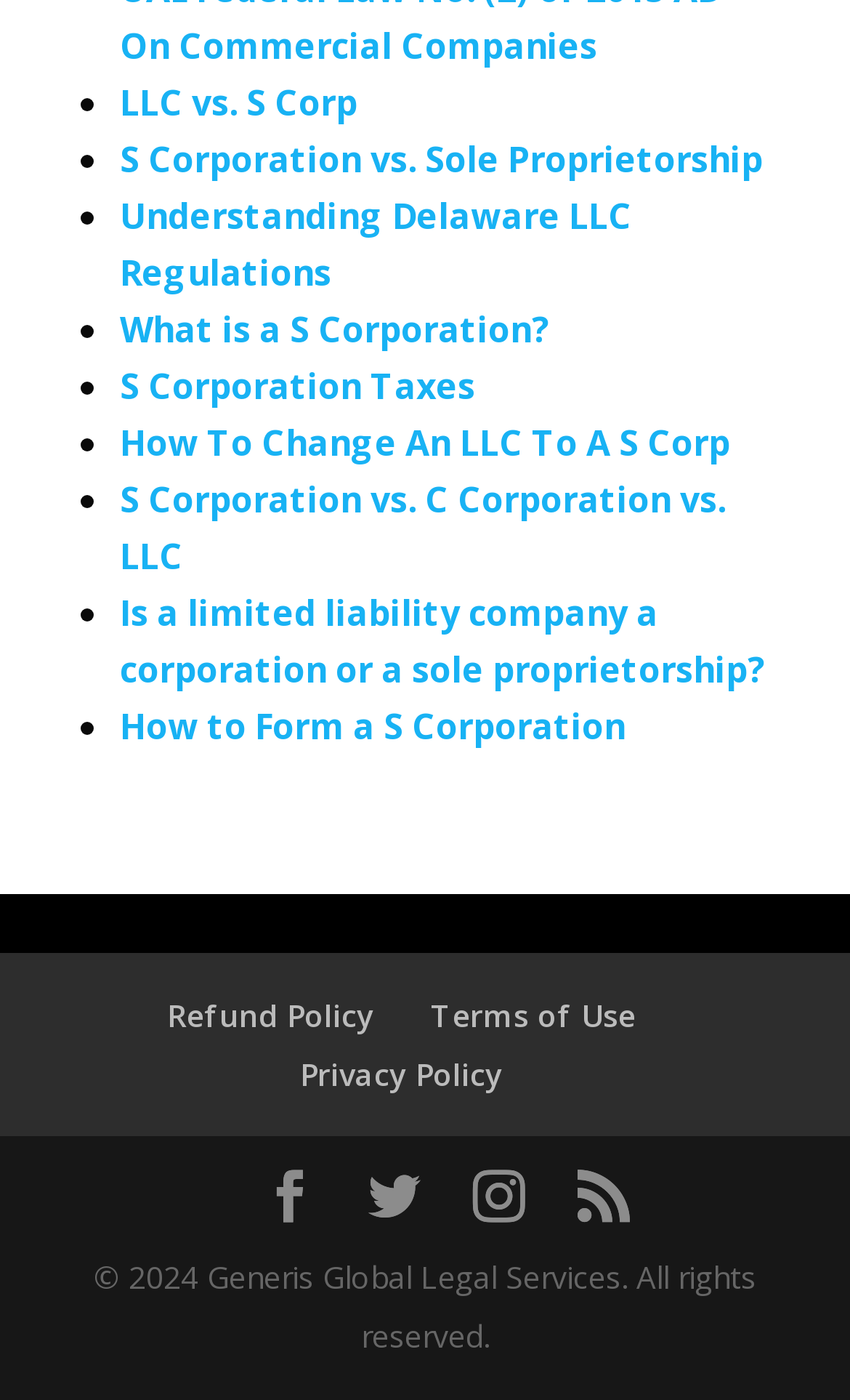Provide the bounding box coordinates of the area you need to click to execute the following instruction: "Read 'Understanding Delaware LLC Regulations'".

[0.141, 0.136, 0.744, 0.211]